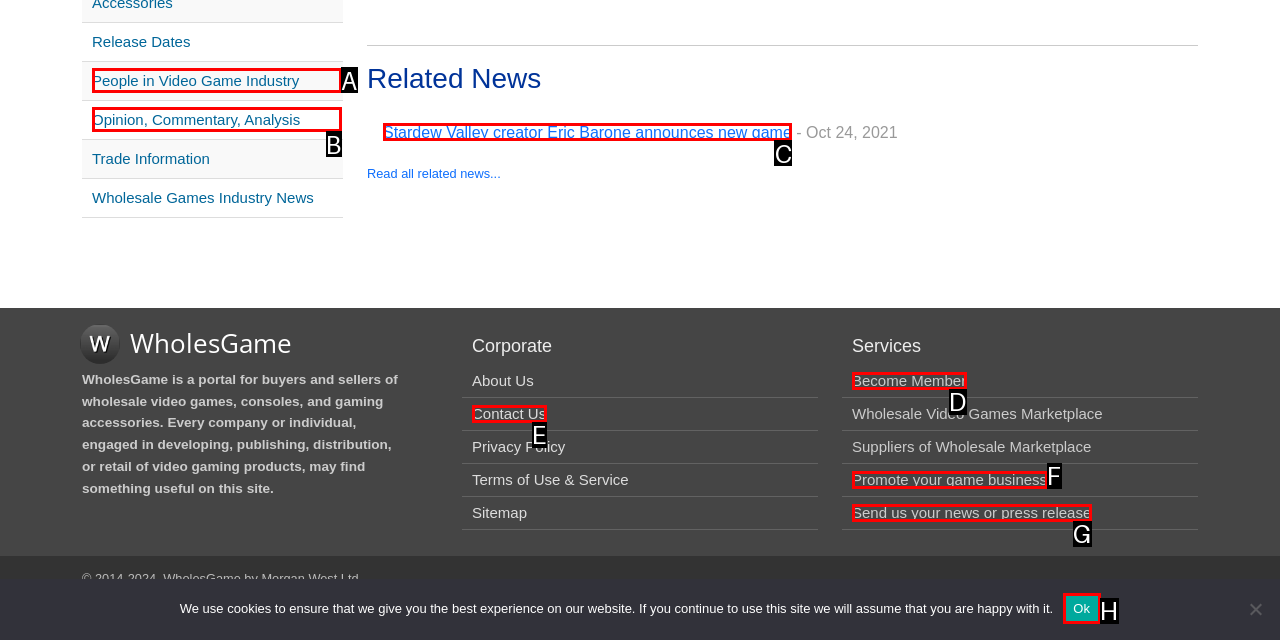Based on the given description: Opinion, Commentary, Analysis, determine which HTML element is the best match. Respond with the letter of the chosen option.

B